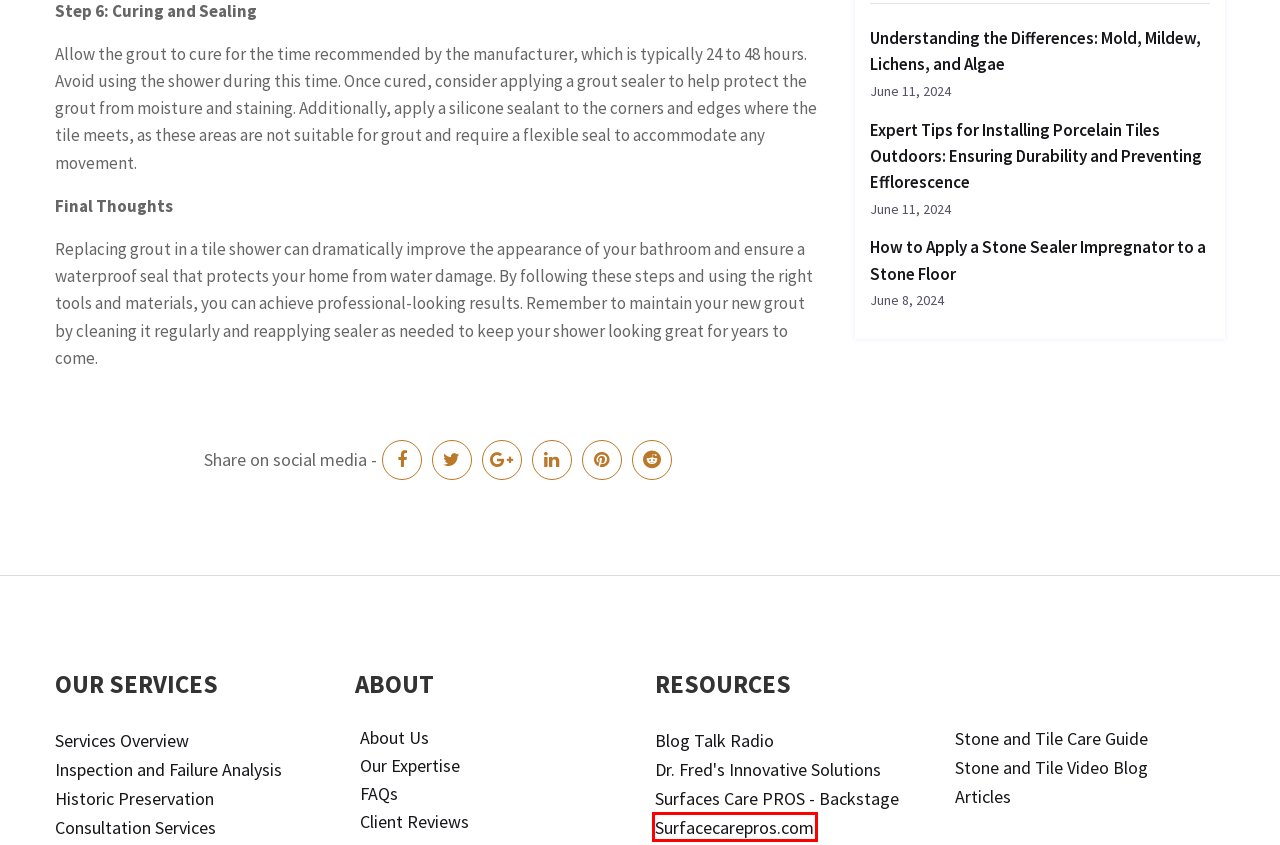You have a screenshot of a webpage with a red rectangle bounding box around an element. Identify the best matching webpage description for the new page that appears after clicking the element in the bounding box. The descriptions are:
A. How to Apply a Stone Sealer Impregnator to a Stone Floor - Stone Forensics
B. Surface Care PROS - Surface Repair, Refinishing, and Restoration
C. Surface Care PROS Backstage - Professional Resource & Support Organization
D. FAQs On Common Stone, Tile, And Masonry and Stone Consulting Services
E. Historic Property Preservation Consulting Services in Melbourne, FL
F. Stone and Tile Care Products for Stone Restoration in Melbourne, FL
G. Expertise in Stone and Tile Consultation Services in Melbourne, FL
H. Inspection and Failure Analysis Of Natural Stone, Terrazzo, and Other Installation

B